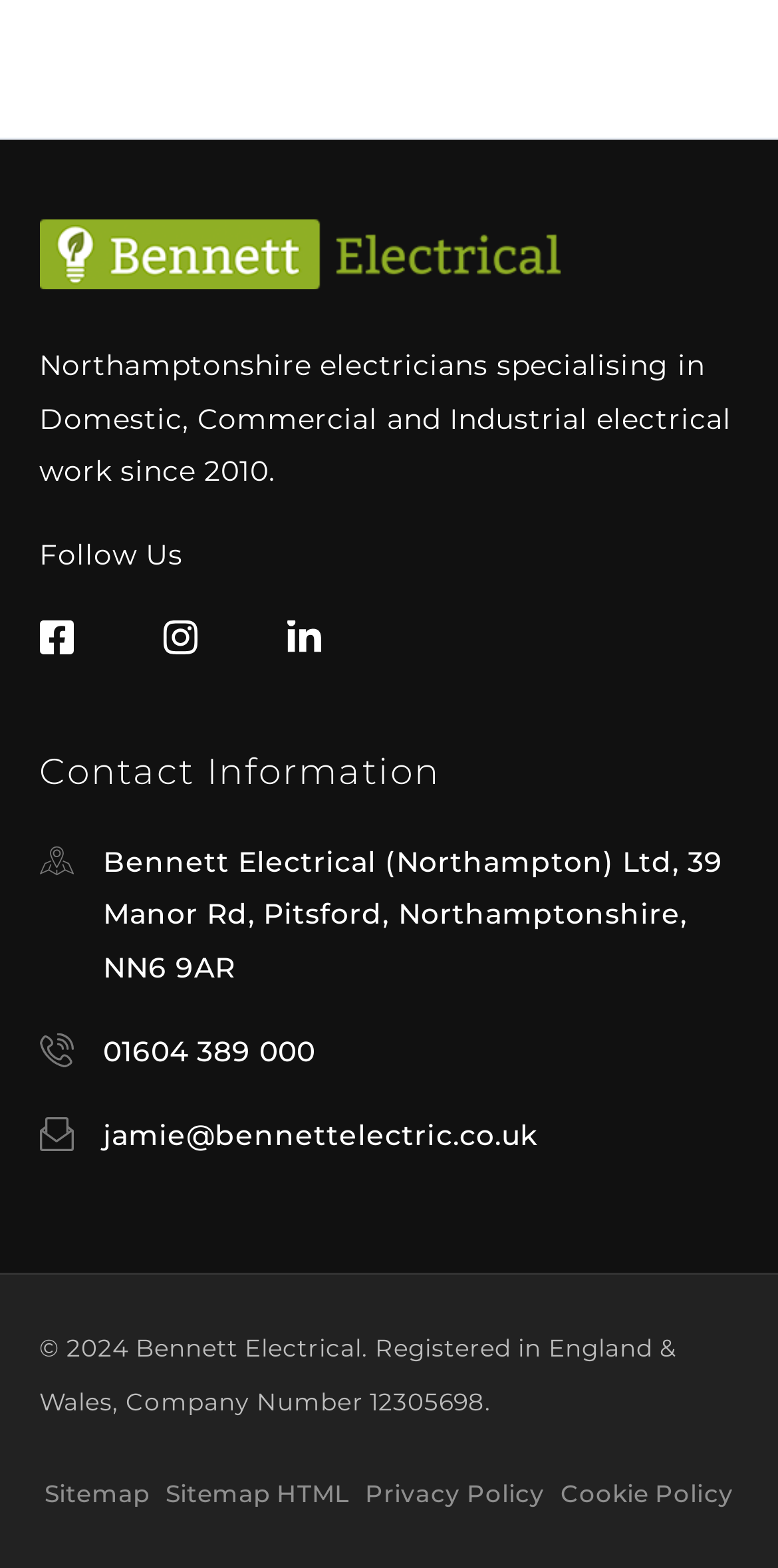Give a one-word or short-phrase answer to the following question: 
What is the company's email address?

jamie@bennettelectric.co.uk